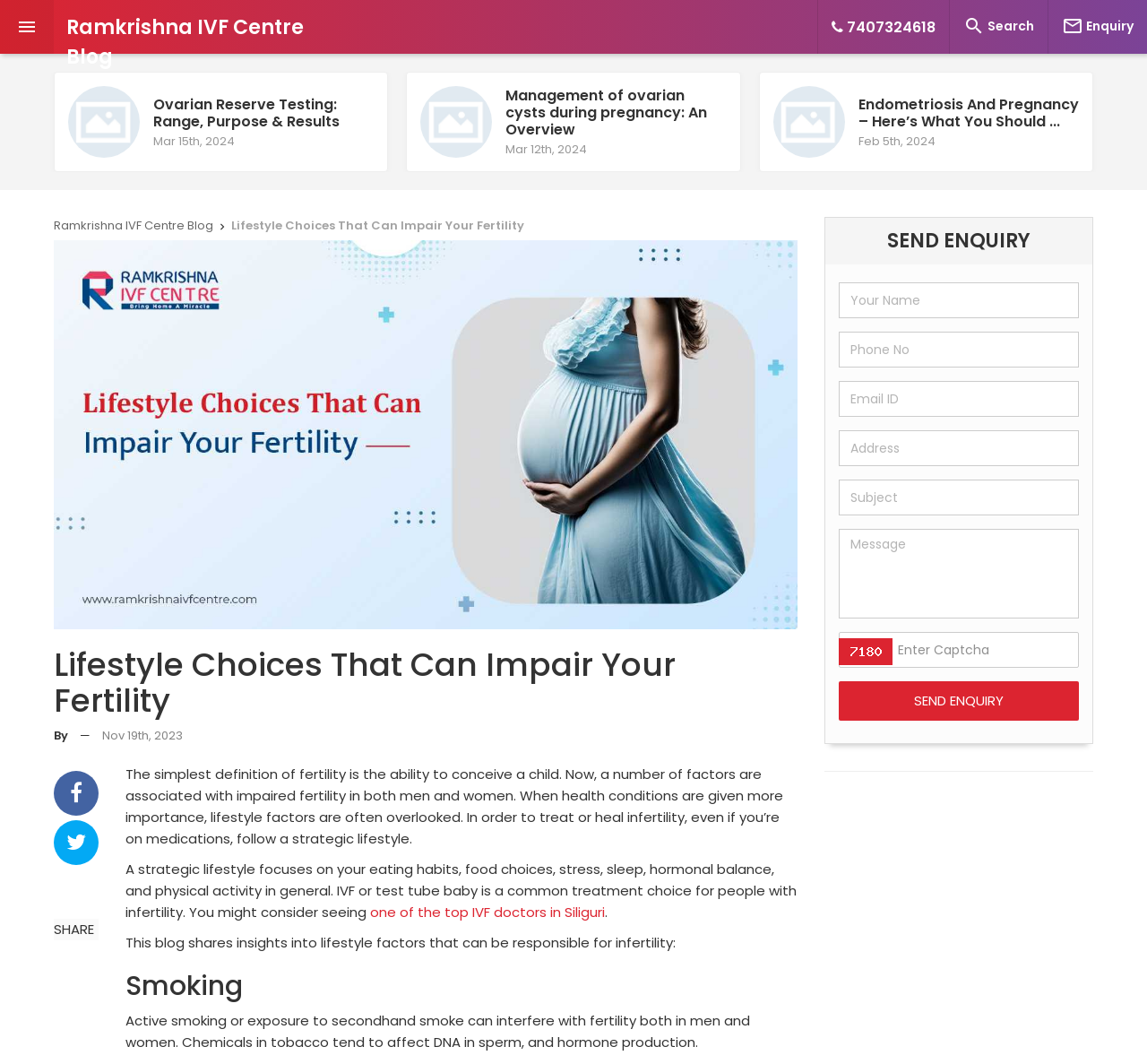Offer an extensive depiction of the webpage and its key elements.

This webpage appears to be a blog post from Ramkrishna IVF Centre, focusing on lifestyle choices that can impair fertility. At the top, there is a navigation bar with links to the blog's homepage, a search function, and an enquiry button. Below the navigation bar, there are three articles listed, each with a title, a brief description, and an accompanying image. The articles are arranged horizontally, with the first article on the left, the second in the middle, and the third on the right.

The main content of the blog post is divided into sections, with headings and paragraphs of text. The post discusses the importance of lifestyle factors in treating infertility, and how IVF or test tube baby treatment can be a common choice for those struggling with infertility. It also mentions the importance of seeing one of the top IVF doctors in Siliguri.

There are several social media links and a "SHARE" button at the bottom of the post, allowing readers to share the content on various platforms. Below the social media links, there is a section for sending an enquiry, which includes a form with fields for the reader's name, phone number, email ID, address, subject, and message. There is also a captcha field and a "SEND ENQUIRY" button.

Throughout the webpage, there are several images, including a header image for the blog post, images accompanying the articles, and a small icon next to the "SEND ENQUIRY" button. The overall layout is clean and easy to navigate, with clear headings and concise text.